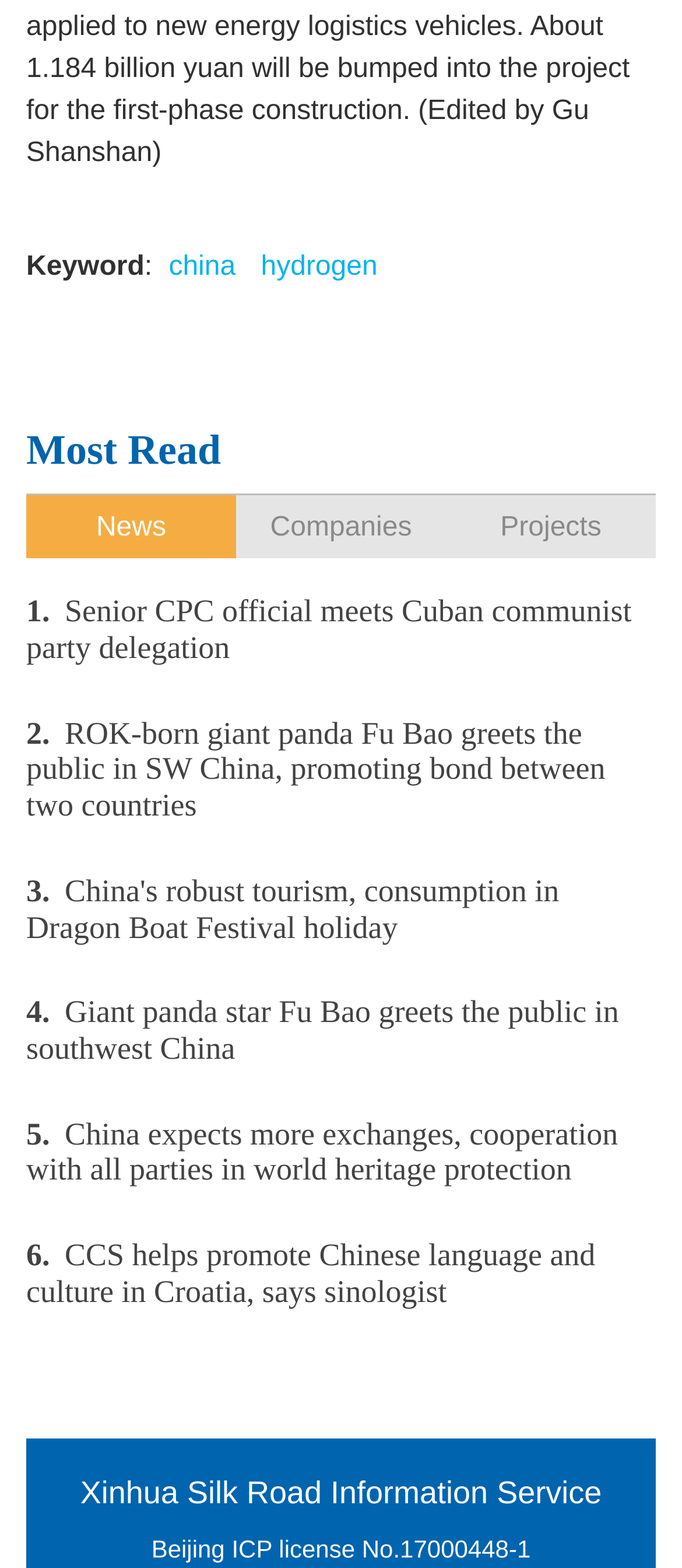What is the name of the panda mentioned in the news article 'ROK-born giant panda Fu Bao greets the public in SW China, promoting bond between two countries'?
Please look at the screenshot and answer in one word or a short phrase.

Fu Bao